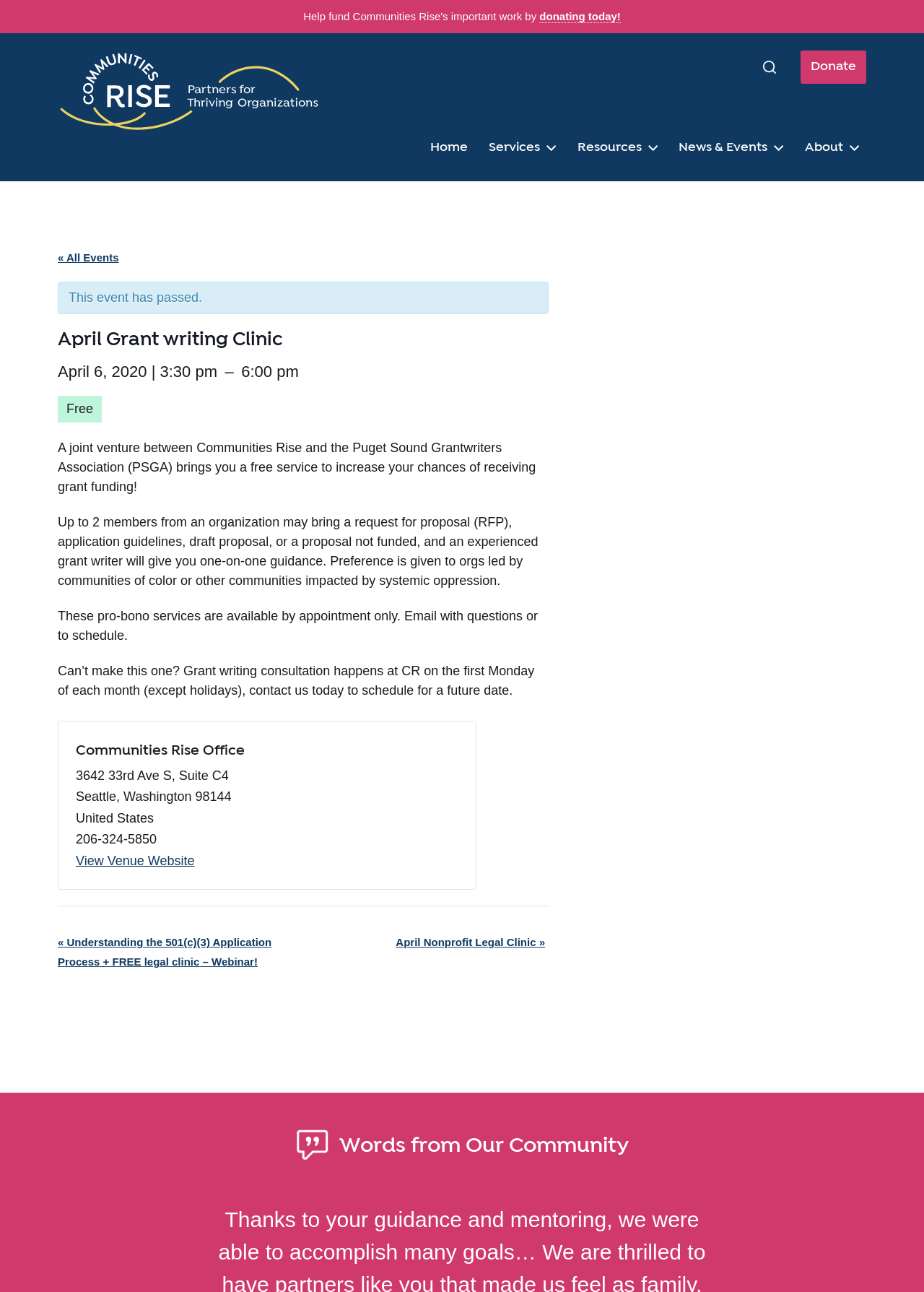Identify the bounding box of the UI element described as follows: "April Nonprofit Legal Clinic »". Provide the coordinates as four float numbers in the range of 0 to 1 [left, top, right, bottom].

[0.428, 0.725, 0.59, 0.734]